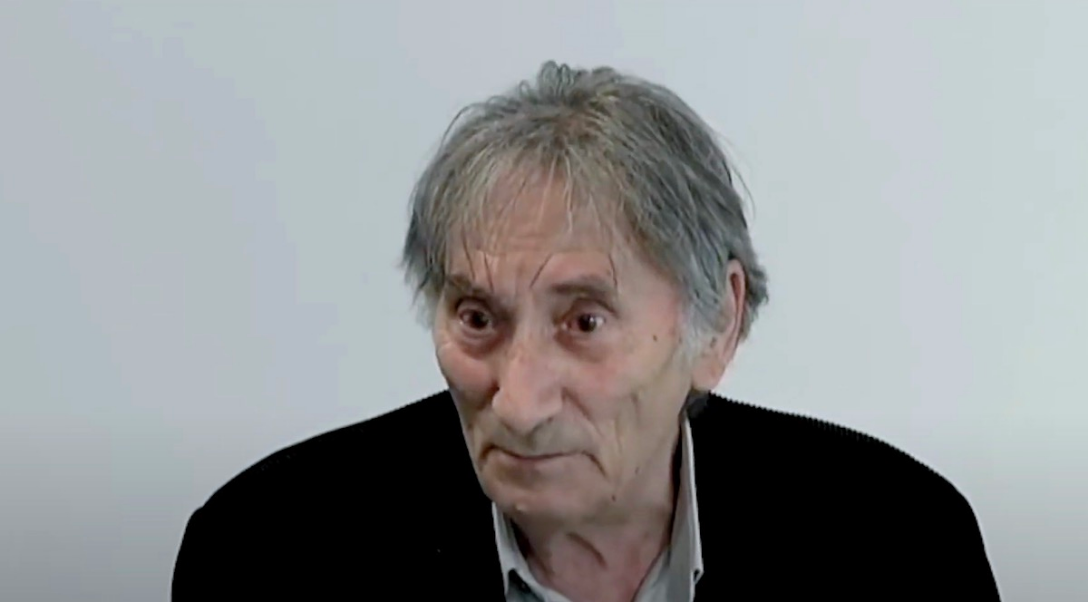Please use the details from the image to answer the following question comprehensively:
What is Giovanni Anselmo wearing?

The caption states that Giovanni Anselmo is wearing a 'classic black blazer over a light shirt', which suggests a formal and elegant attire that complements his artistic persona.